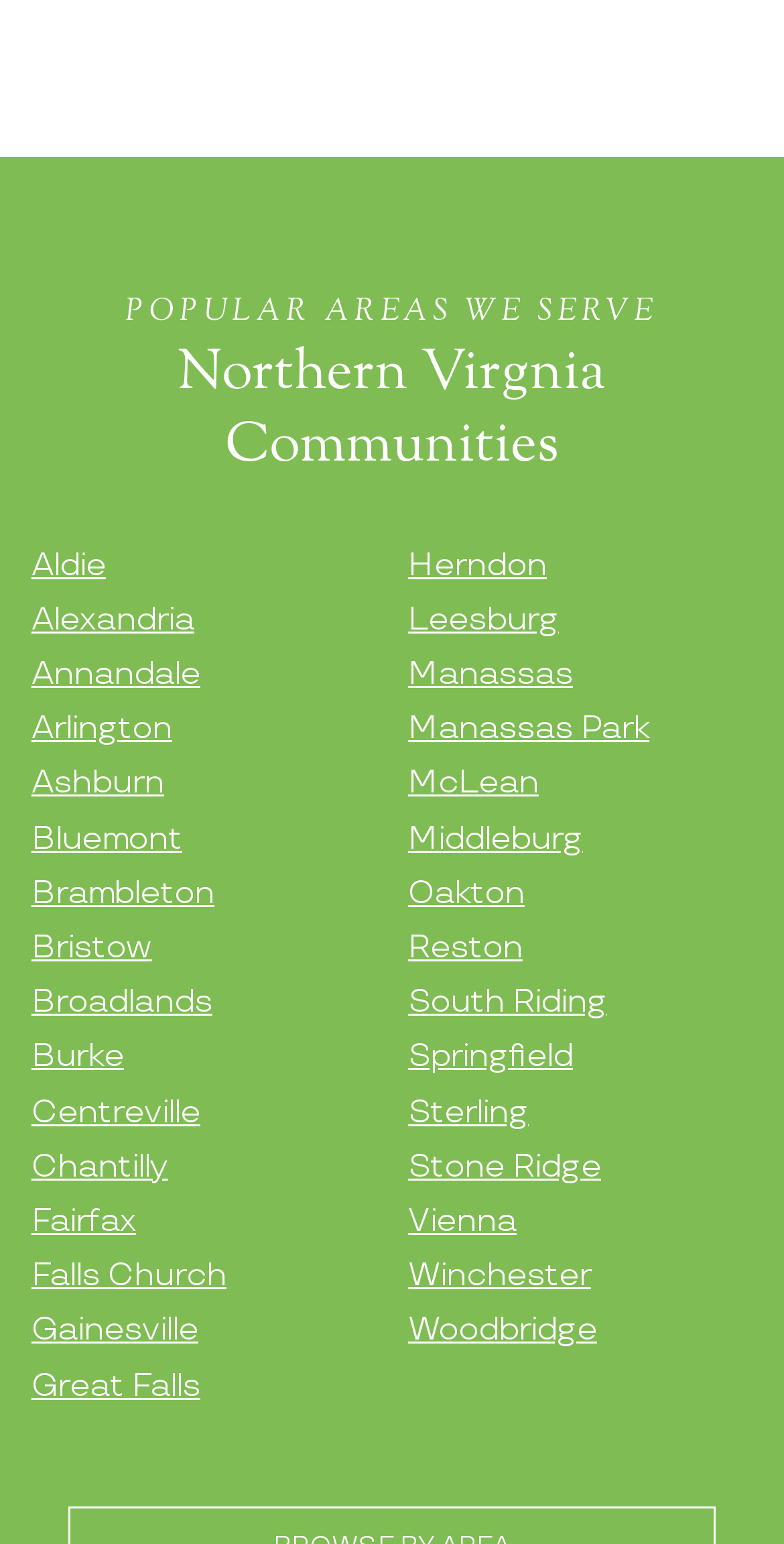Answer the question with a single word or phrase: 
How many areas are served?

38